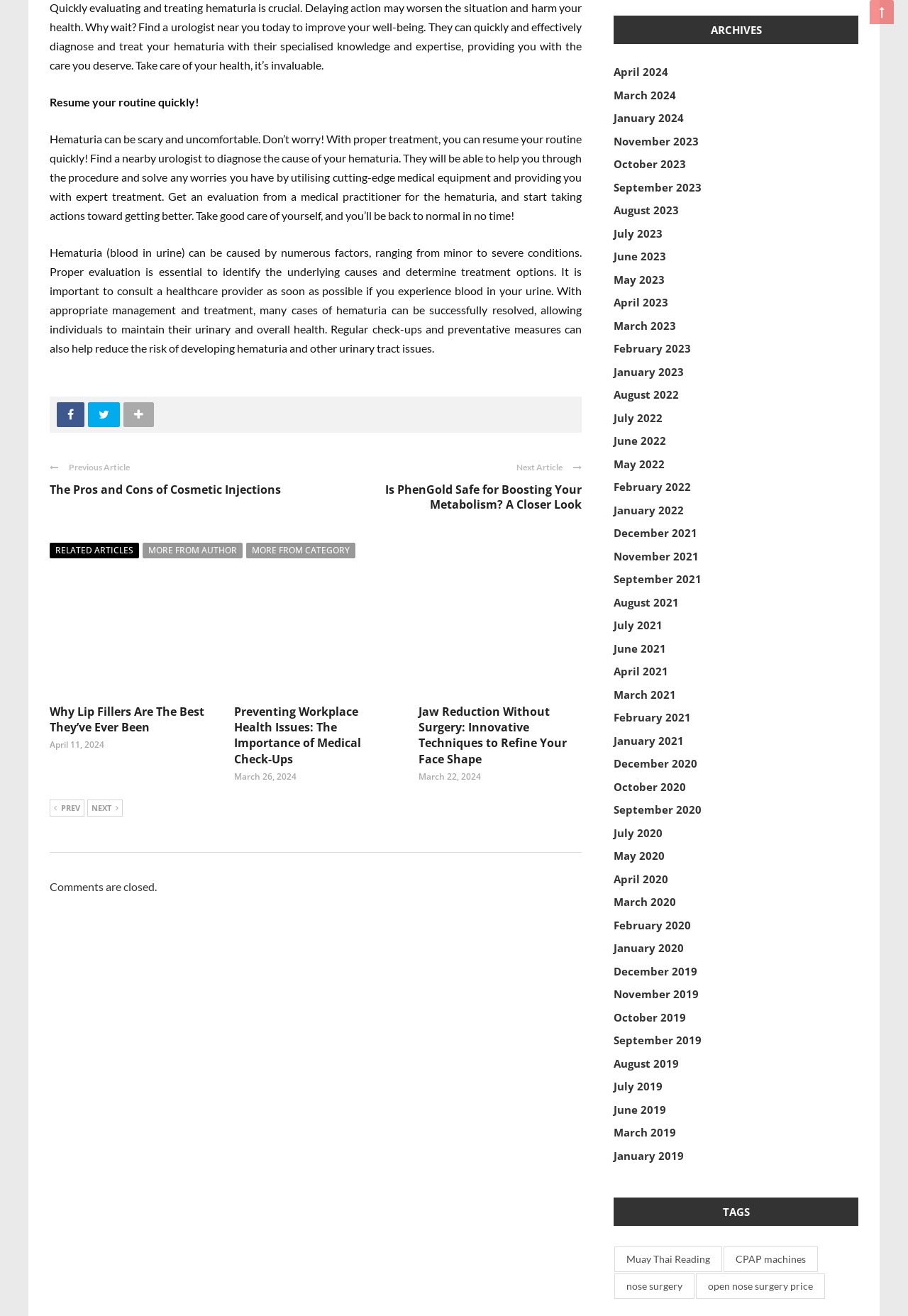Find the bounding box coordinates for the HTML element specified by: "More from category".

[0.271, 0.413, 0.391, 0.424]